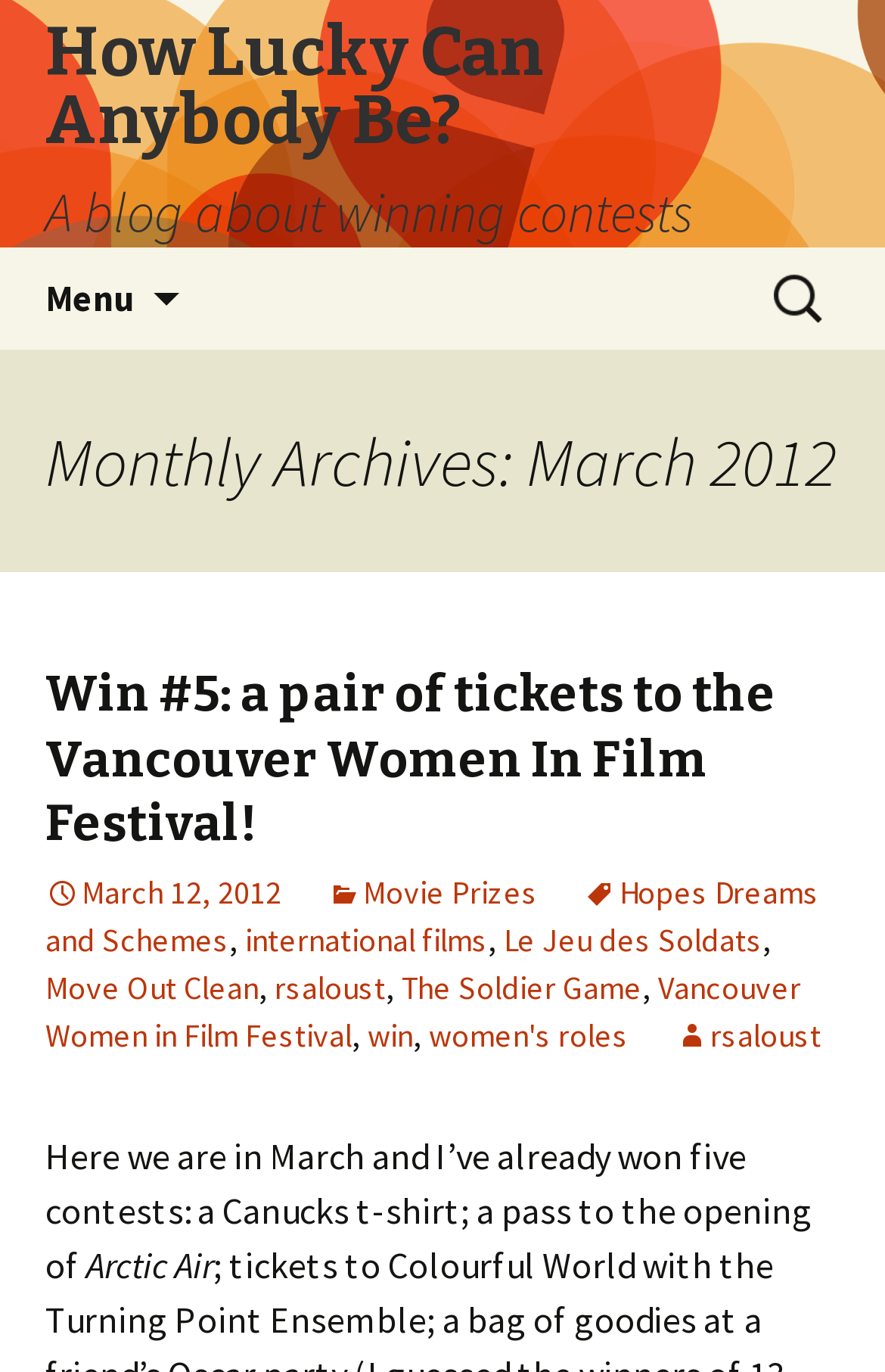What is the purpose of the search box?
Please provide a detailed and thorough answer to the question.

The search box is located at the top right corner of the webpage, and it has a label 'Search for:' which indicates that it is used to search the blog for specific content.